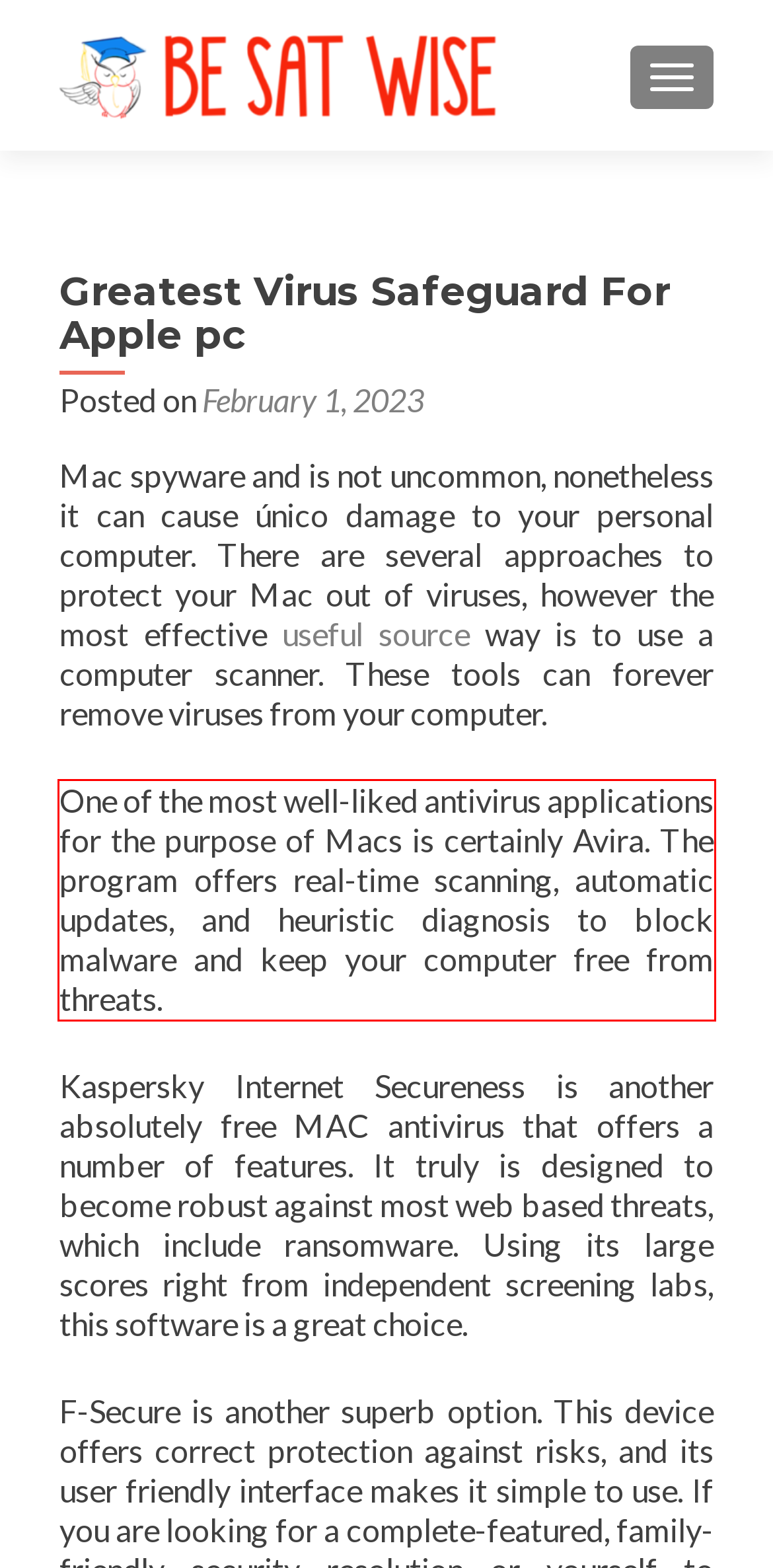With the given screenshot of a webpage, locate the red rectangle bounding box and extract the text content using OCR.

One of the most well-liked antivirus applications for the purpose of Macs is certainly Avira. The program offers real-time scanning, automatic updates, and heuristic diagnosis to block malware and keep your computer free from threats.